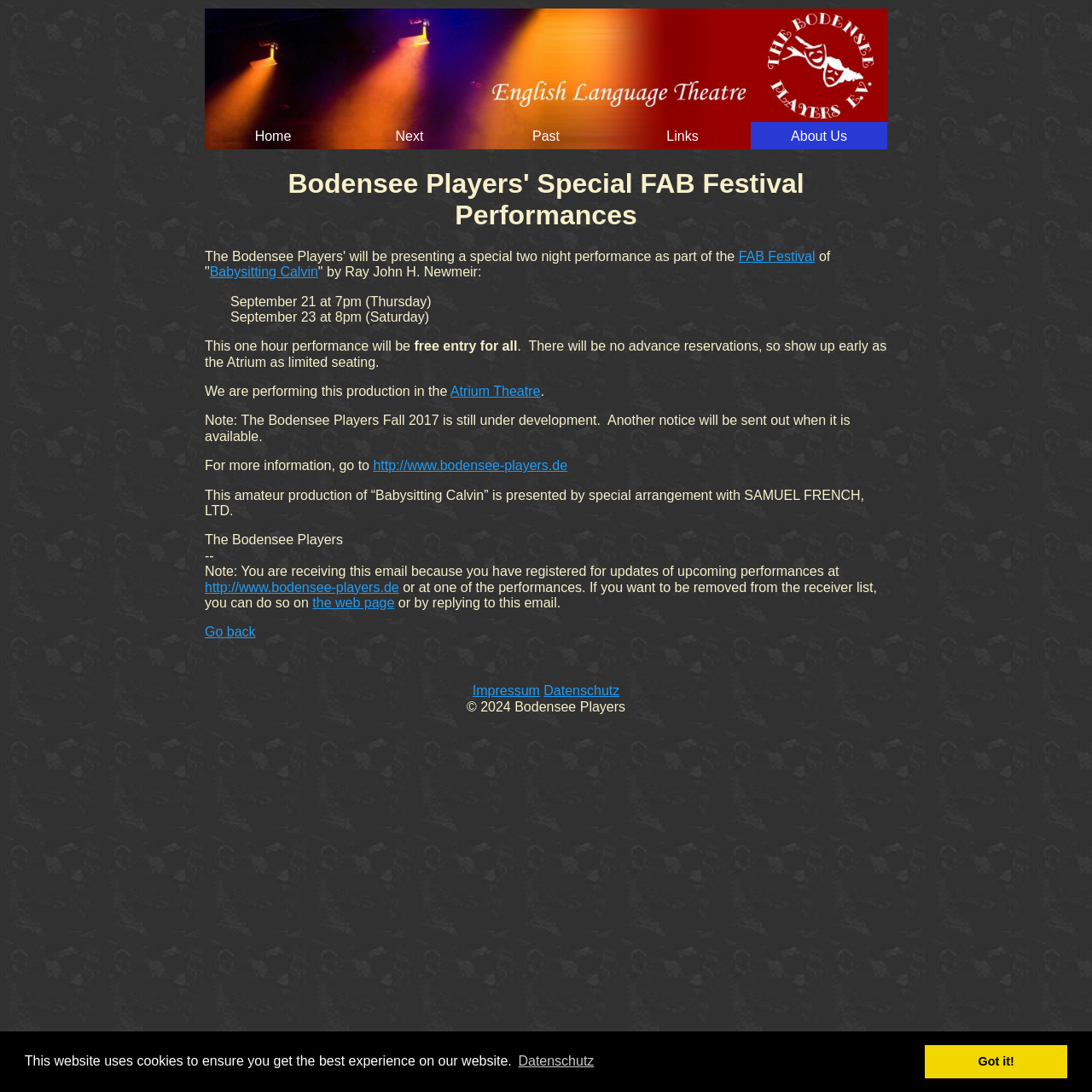What is the title of the performance?
Could you please answer the question thoroughly and with as much detail as possible?

I found the answer by looking at the main content of the webpage, where it mentions '“Babysitting Calvin” by Ray John H. Newmeir'. The title of the performance is 'Babysitting Calvin'.